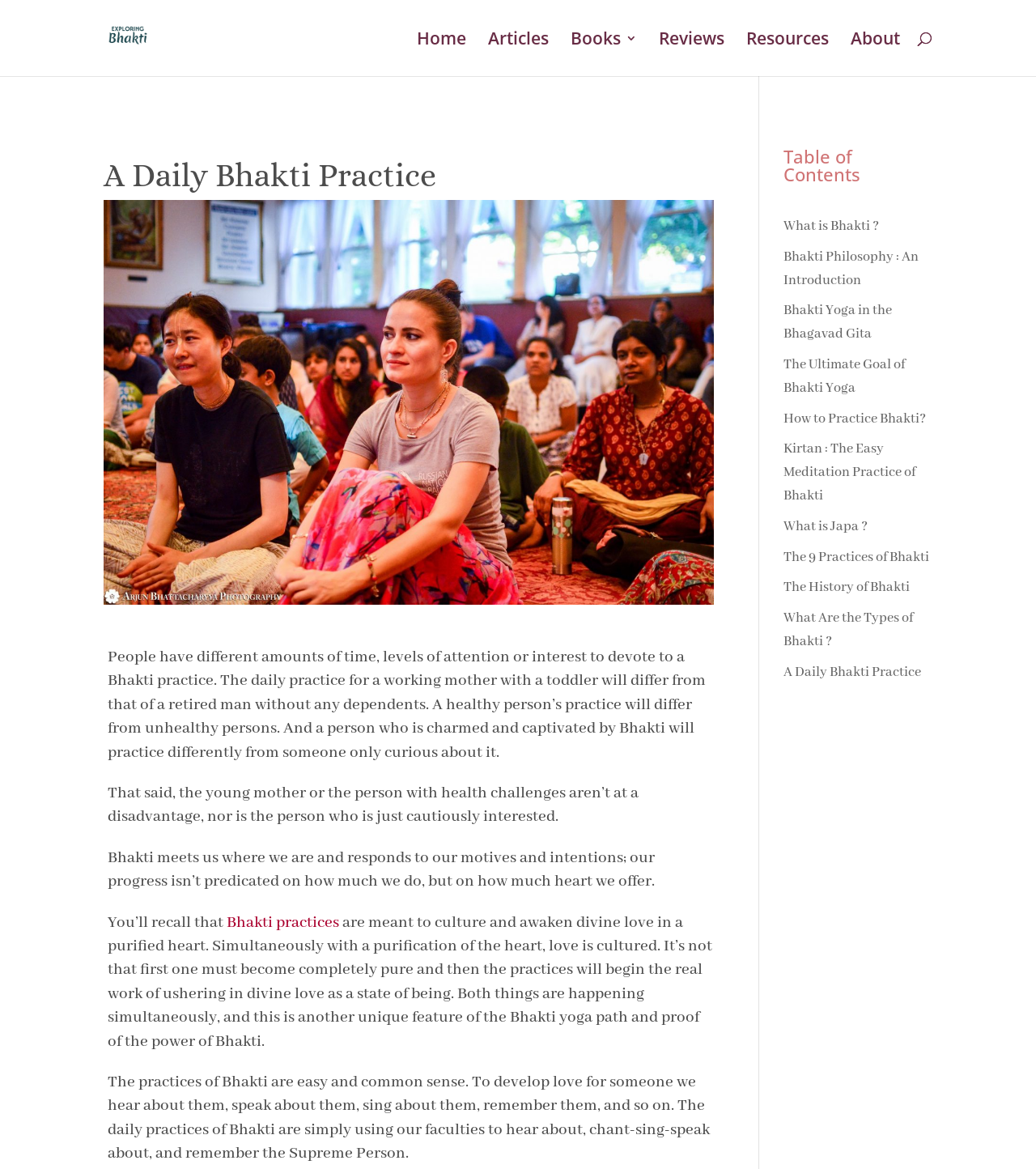Please specify the coordinates of the bounding box for the element that should be clicked to carry out this instruction: "read about 'What is Bhakti?'". The coordinates must be four float numbers between 0 and 1, formatted as [left, top, right, bottom].

[0.756, 0.186, 0.849, 0.201]